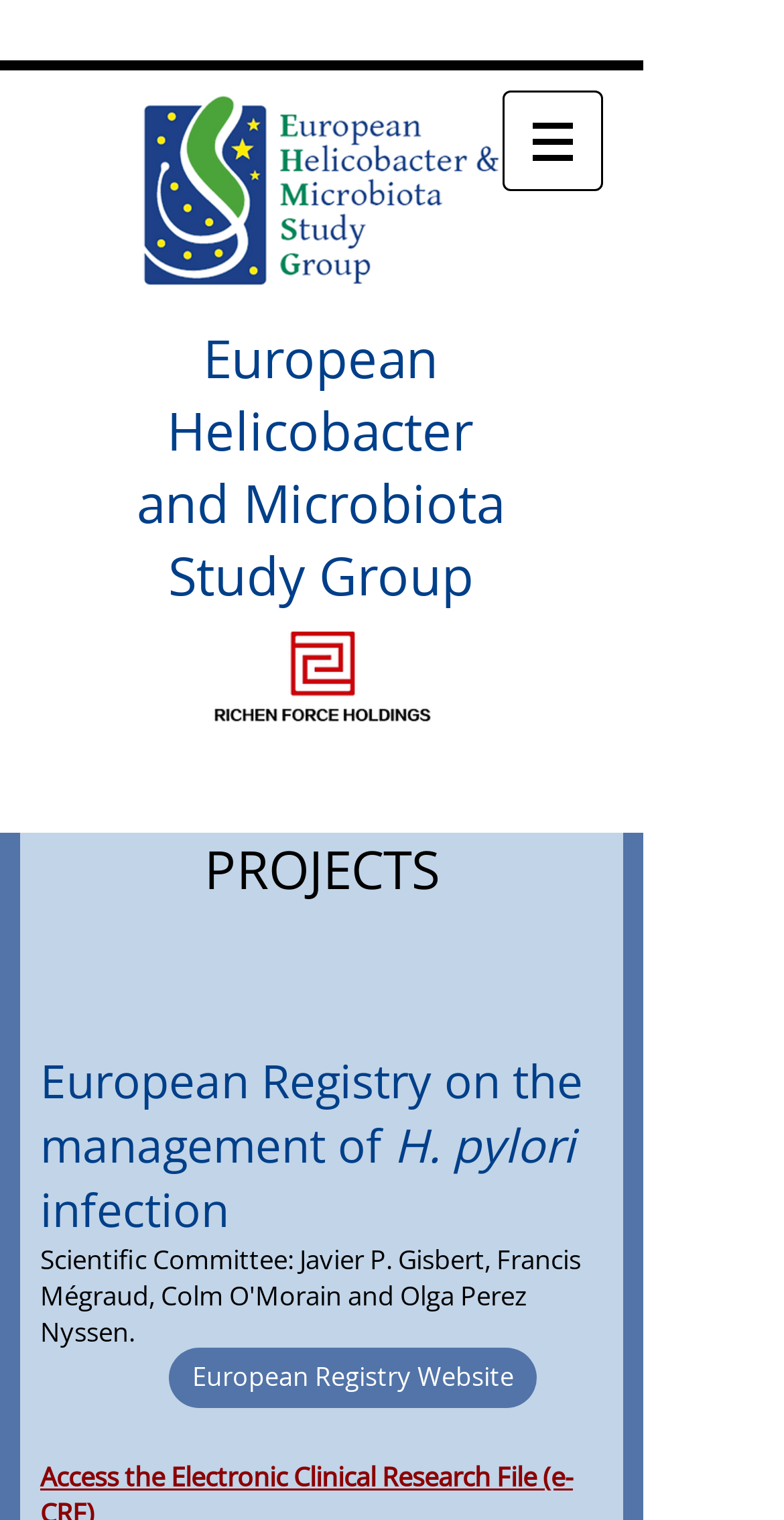Present a detailed account of what is displayed on the webpage.

The webpage is about the European Helicobacter and Microbiota Study Group (EHMSG) and its projects. At the top left, there is a logo of EHMSG, which is an image of the organization's logo. To the right of the logo, there is a navigation menu labeled "Site" with a button that has a popup menu.

Below the navigation menu, there is a heading that displays the full name of the organization. On the right side of the page, there is an image of Richen Force Holdings.

Further down, there is a heading that reads "PROJECTS" in a prominent font. Below this heading, there are three lines of text that describe a project. The first line reads "European Registry on the management of", the second line reads "H. pylori", and the third line reads "infection". 

At the bottom of the page, there is a link to the "European Registry Website". Overall, the webpage appears to be a project page for EHMSG, providing information about the organization's projects and initiatives.